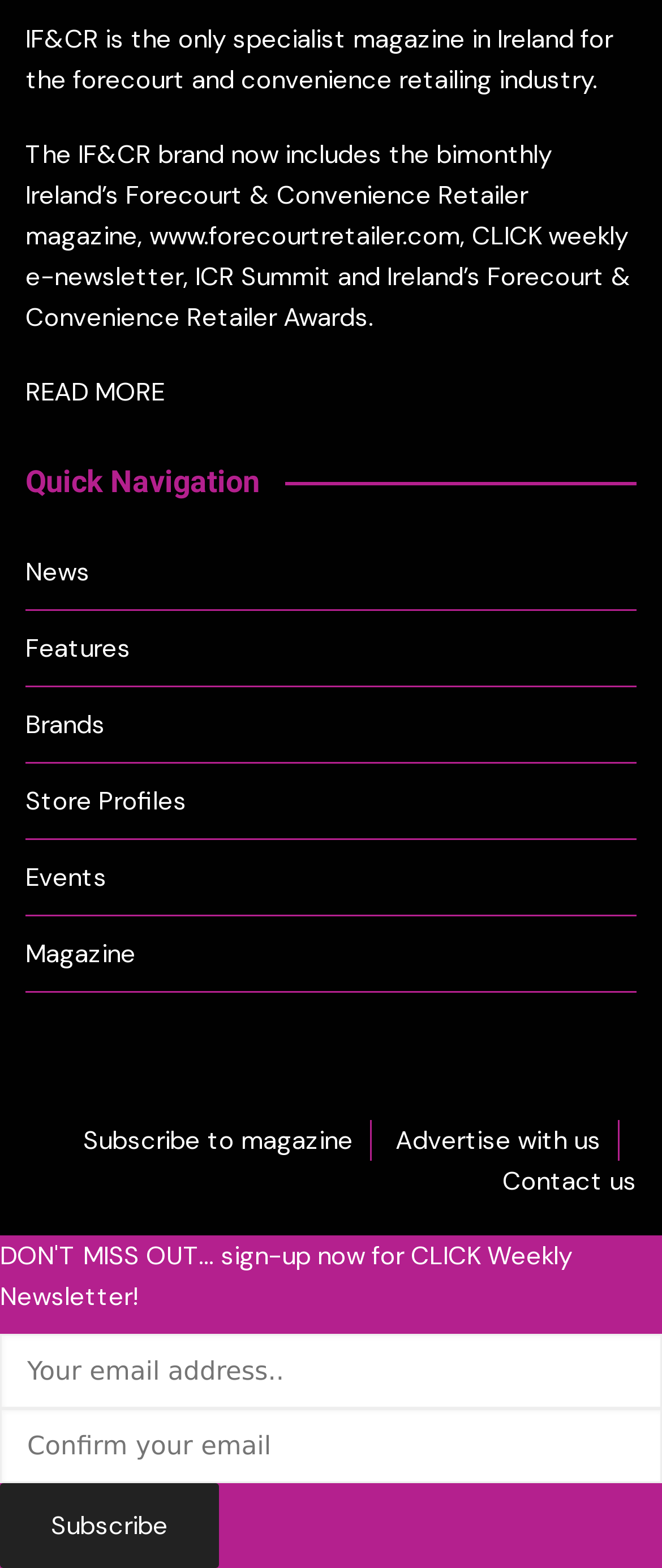Provide a one-word or short-phrase answer to the question:
How many textboxes are there on the webpage?

2